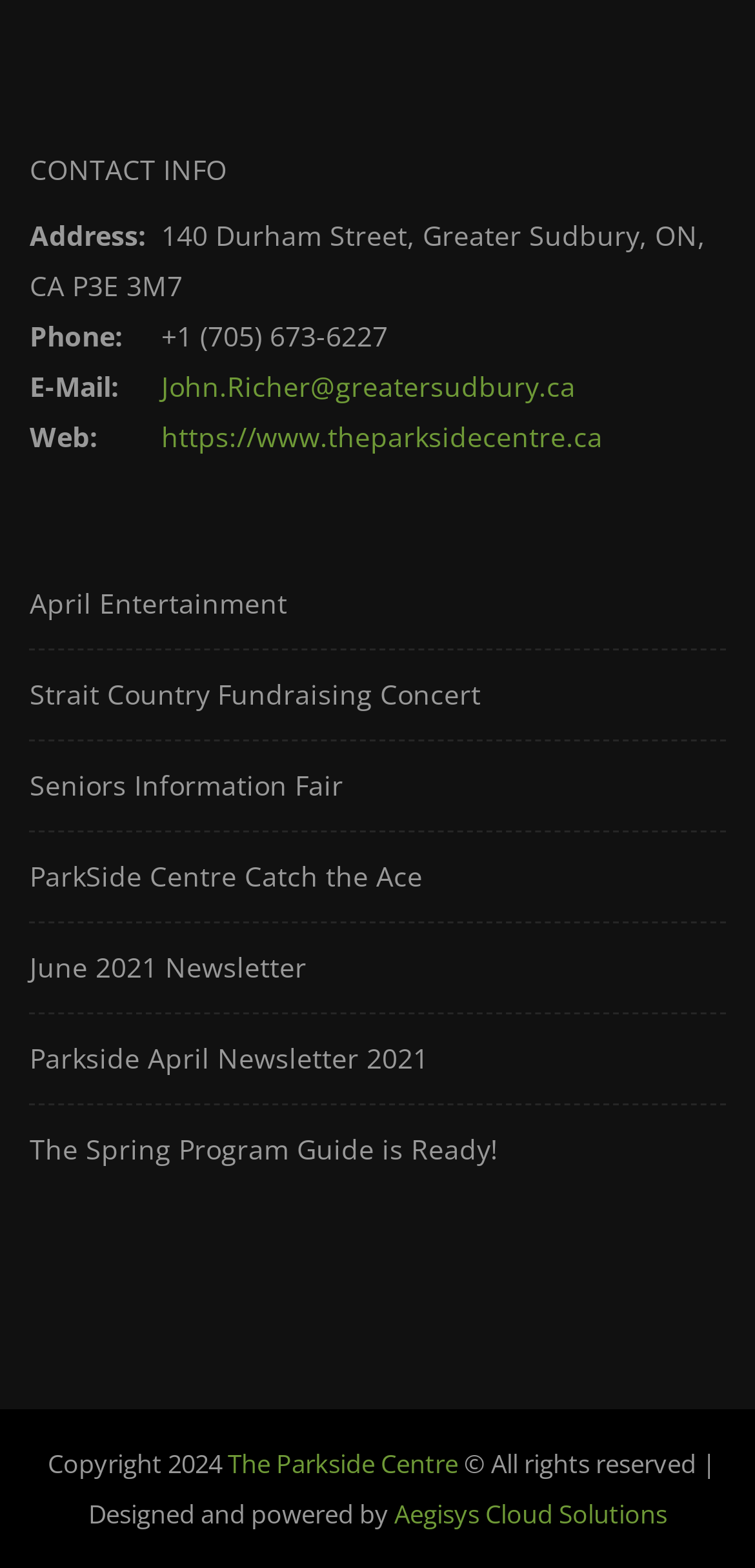Determine the bounding box of the UI element mentioned here: "ParkSide Centre Catch the Ace". The coordinates must be in the format [left, top, right, bottom] with values ranging from 0 to 1.

[0.039, 0.547, 0.56, 0.571]